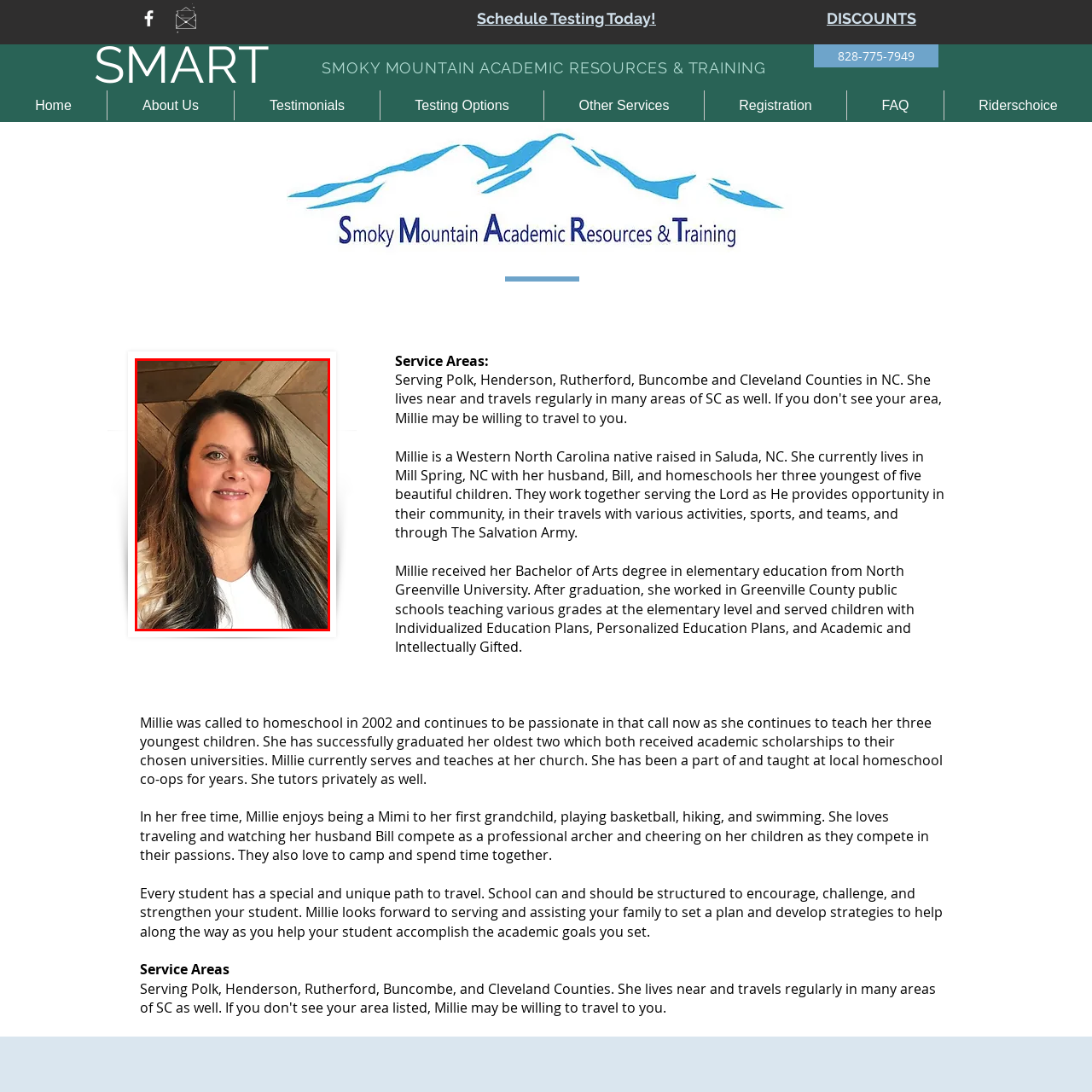Review the image segment marked with the grey border and deliver a thorough answer to the following question, based on the visual information provided: 
What region does Millie serve?

According to the caption, Millie is actively involved in the homeschool community, serving families in Western North Carolina, which implies that her services are focused on this specific geographic region.